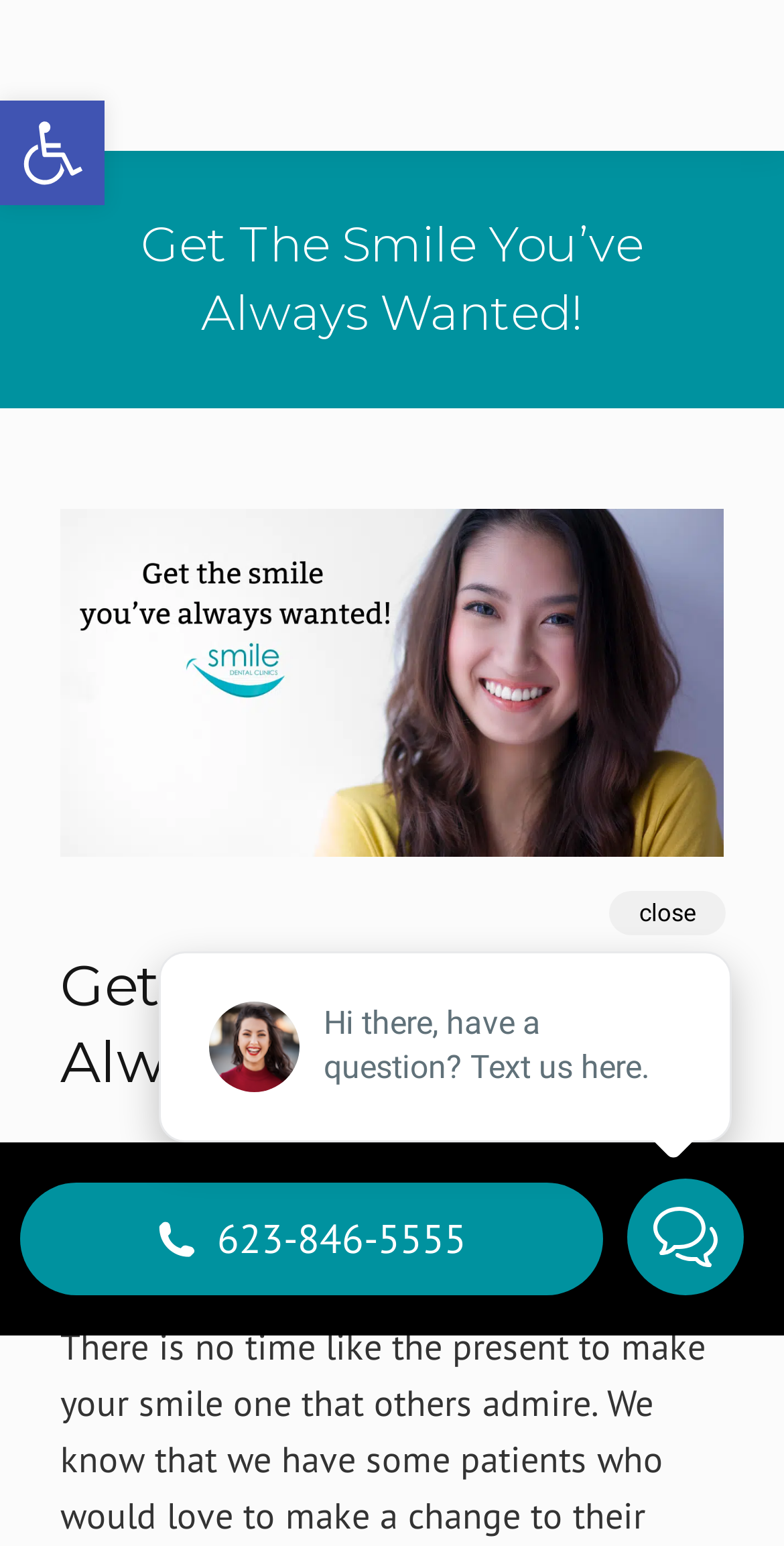Find the headline of the webpage and generate its text content.

Get The Smile You’ve Always Wanted!